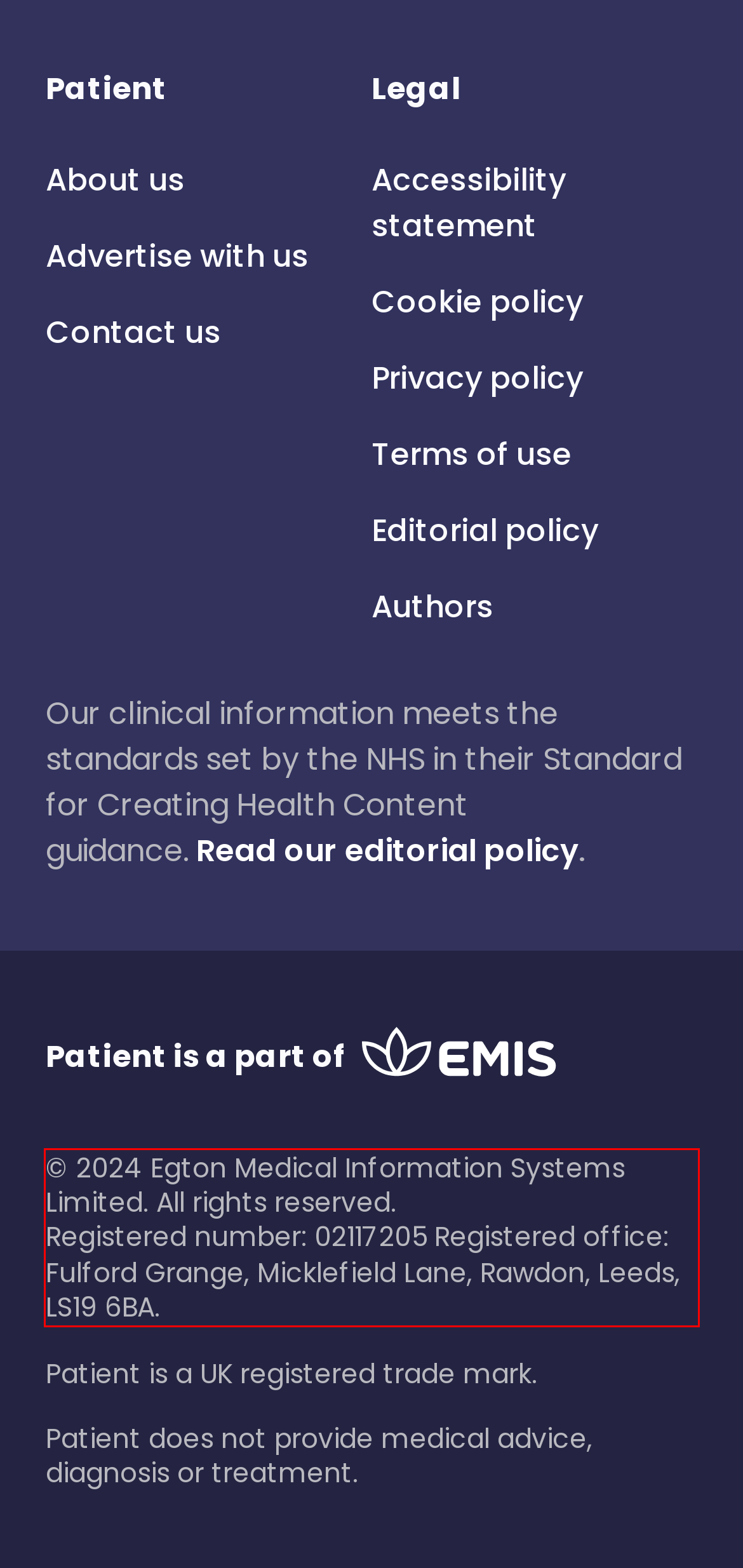Examine the screenshot of the webpage, locate the red bounding box, and generate the text contained within it.

© 2024 Egton Medical Information Systems Limited. All rights reserved. Registered number: 02117205 Registered office: Fulford Grange, Micklefield Lane, Rawdon, Leeds, LS19 6BA.